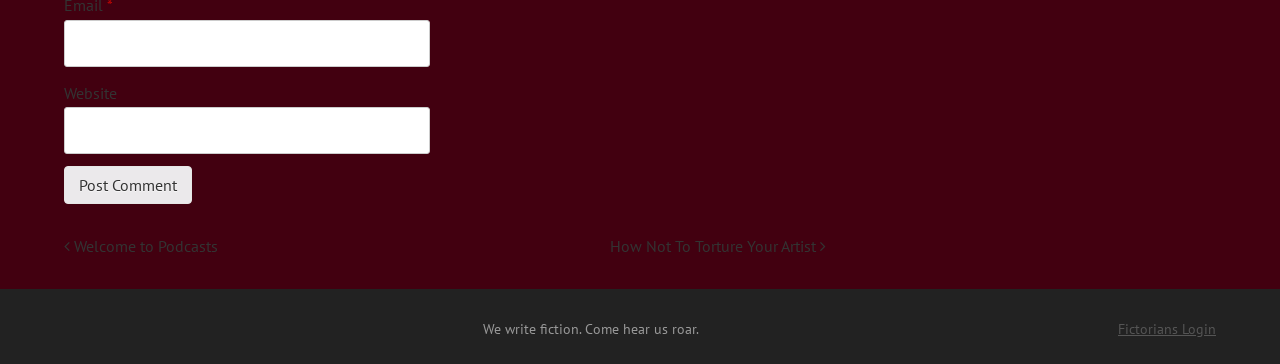What is the purpose of the 'Website' textbox?
Observe the image and answer the question with a one-word or short phrase response.

To input website